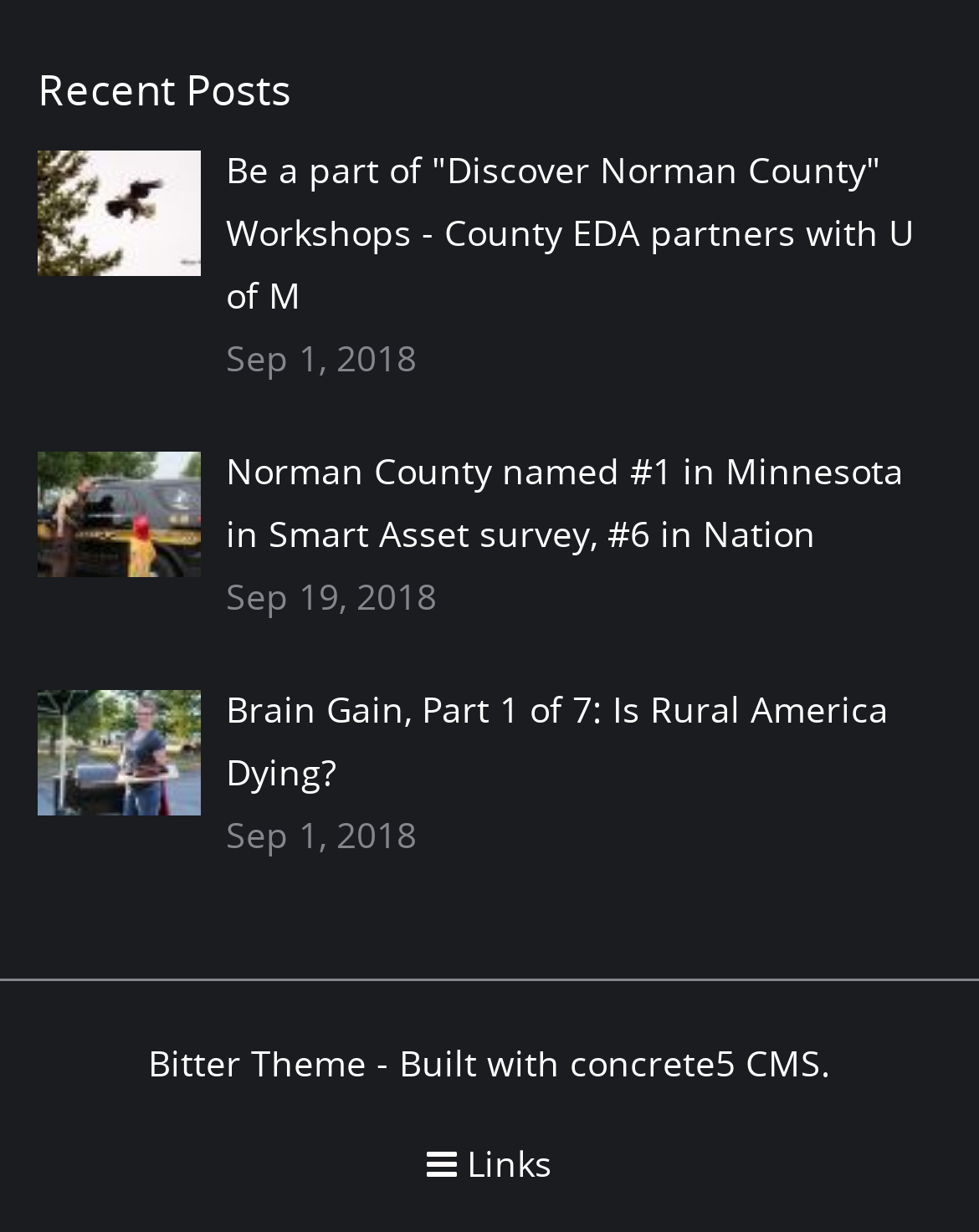Please locate the bounding box coordinates of the element that should be clicked to achieve the given instruction: "click on 'click here' to view a complete list".

[0.108, 0.107, 0.272, 0.146]